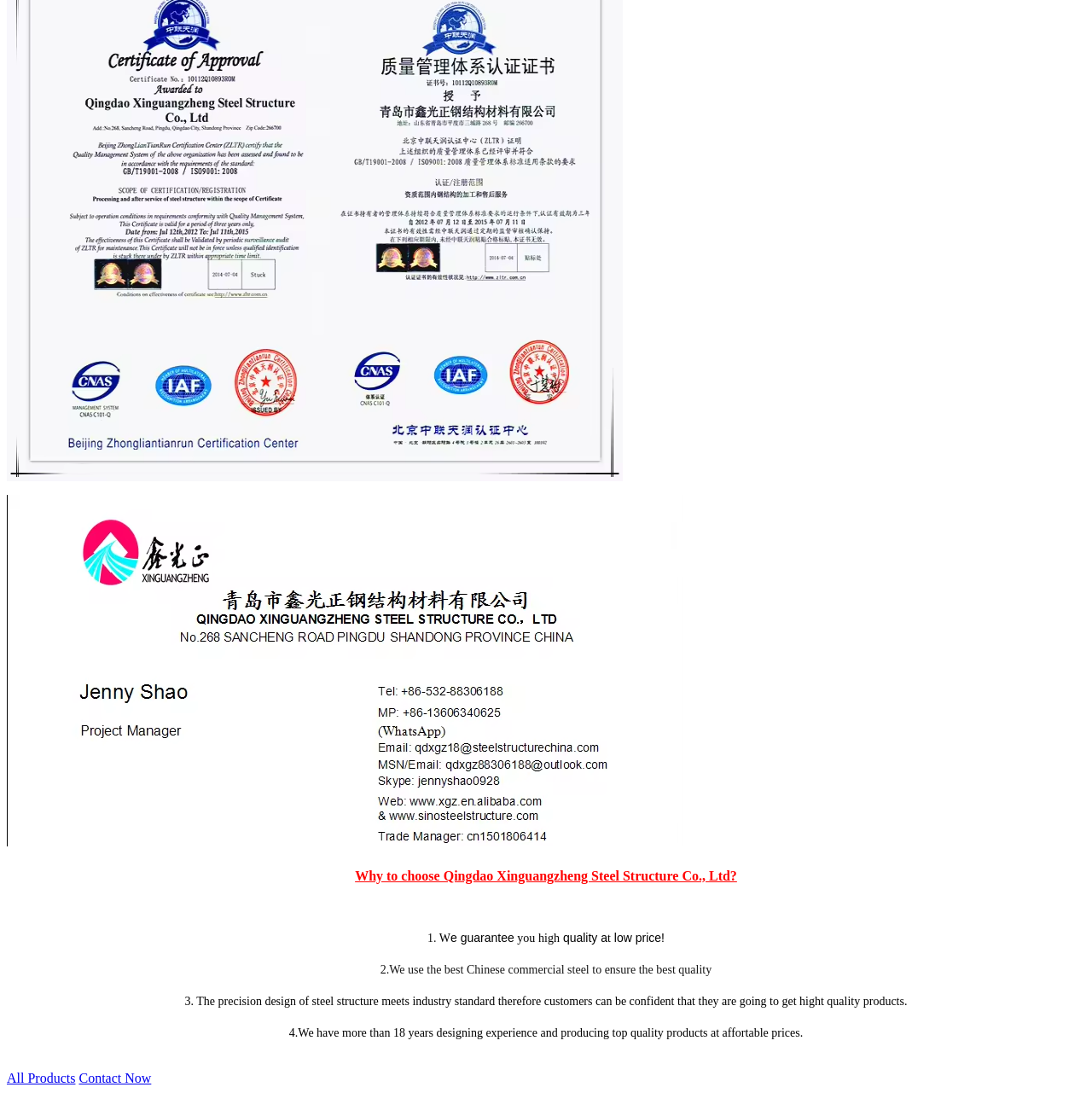Analyze the image and provide a detailed answer to the question: What is the purpose of the precision design of steel structure?

The purpose of the precision design of steel structure is mentioned in the text '3. The precision design of steel structure meets industry standard therefore customers can be confident that they are going to get hight quality products.' which is a StaticText element with bounding box coordinates [0.169, 0.91, 0.831, 0.922].